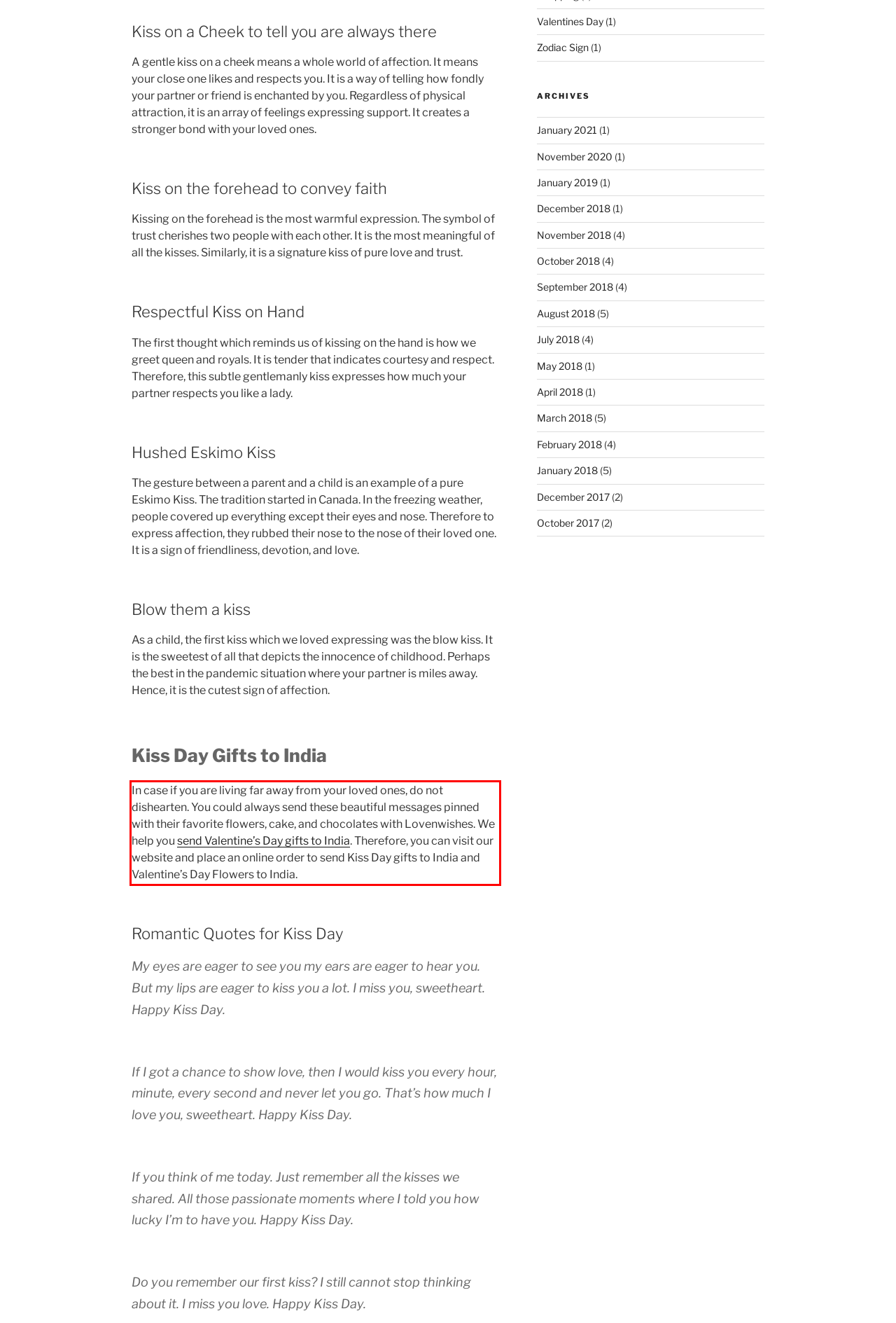Using the provided webpage screenshot, identify and read the text within the red rectangle bounding box.

In case if you are living far away from your loved ones, do not dishearten. You could always send these beautiful messages pinned with their favorite flowers, cake, and chocolates with Lovenwishes. We help you send Valentine’s Day gifts to India. Therefore, you can visit our website and place an online order to send Kiss Day gifts to India and Valentine’s Day Flowers to India.